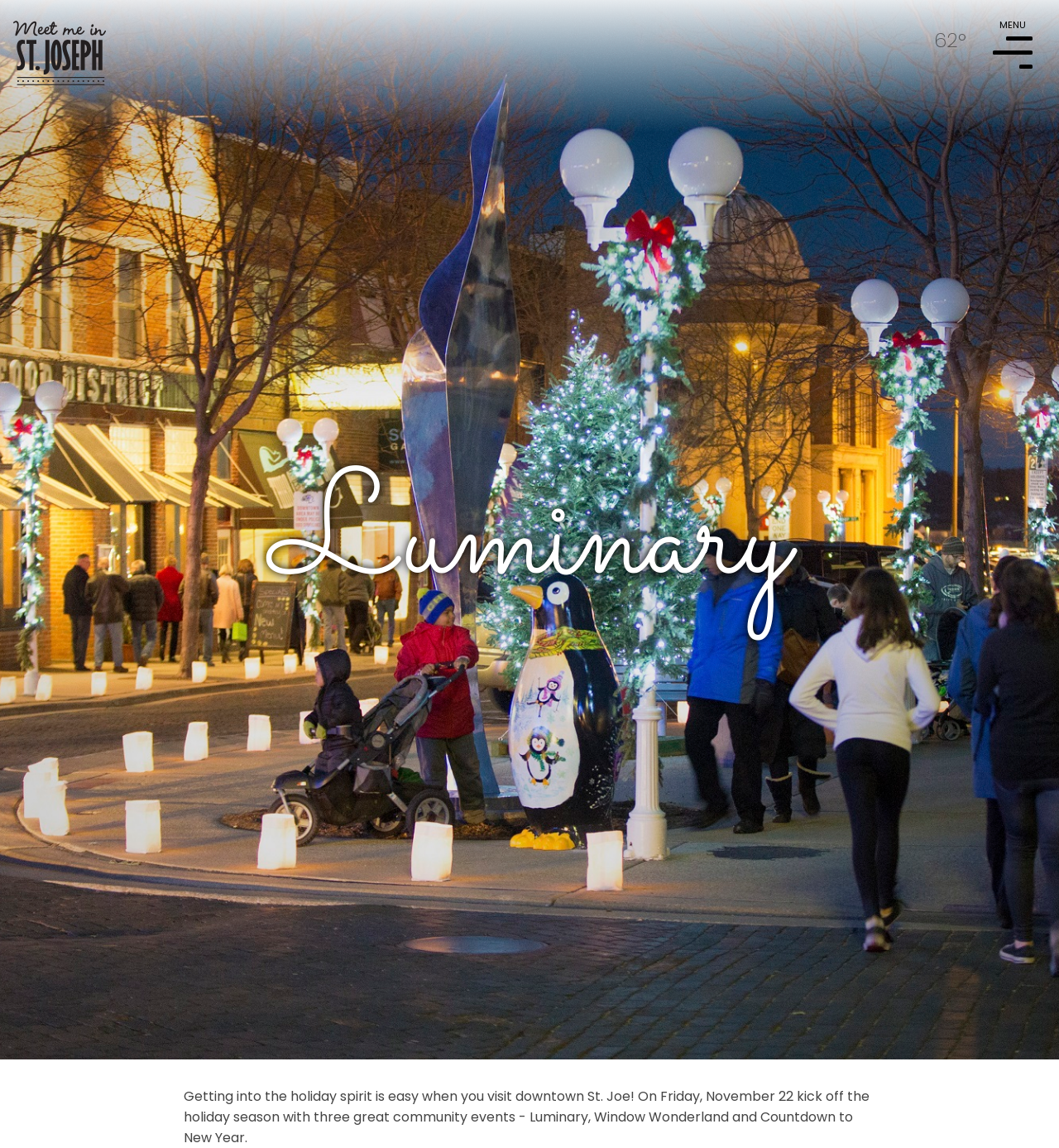Using the provided element description: "HOME", determine the bounding box coordinates of the corresponding UI element in the screenshot.

[0.012, 0.006, 0.1, 0.075]